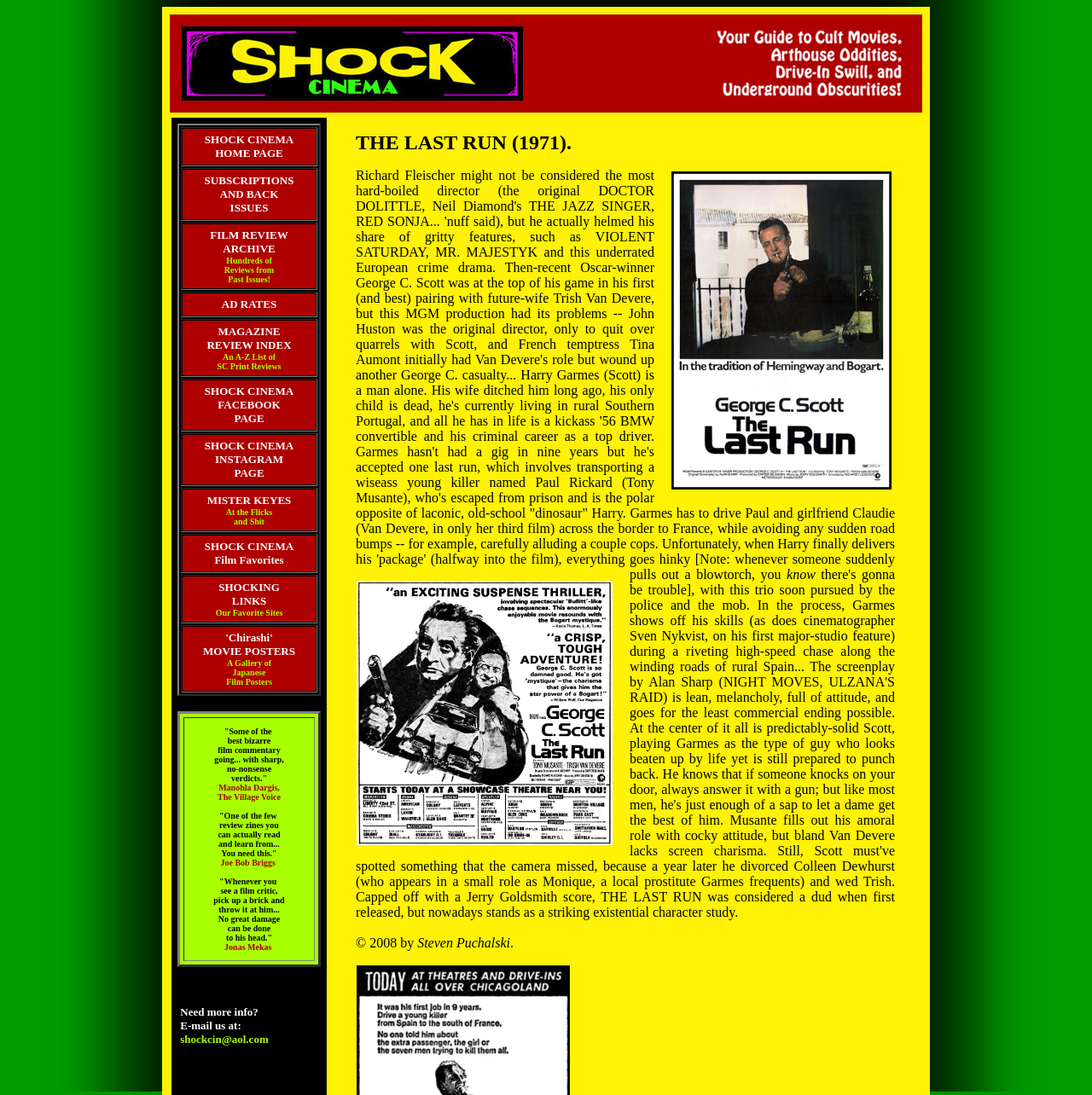Provide a brief response to the question using a single word or phrase: 
How many film review links are available?

1